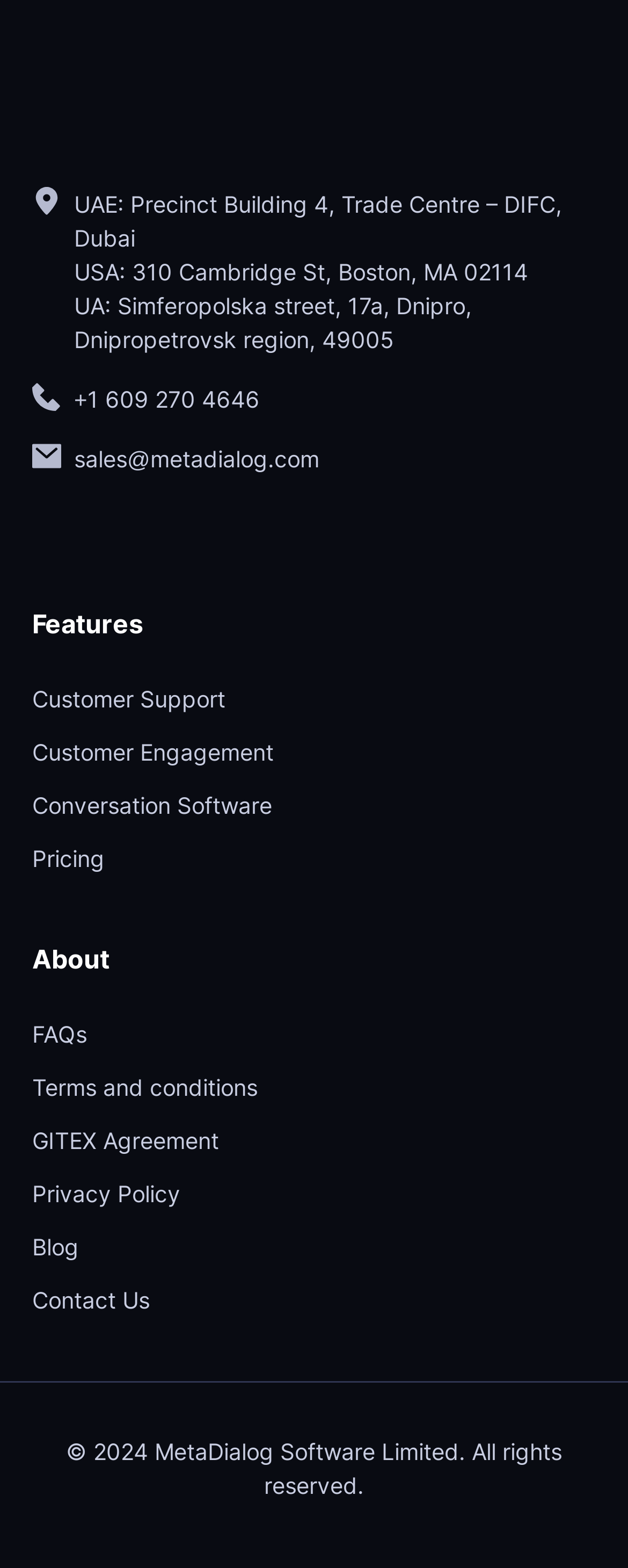Answer the following query concisely with a single word or phrase:
What is the copyright year?

2024